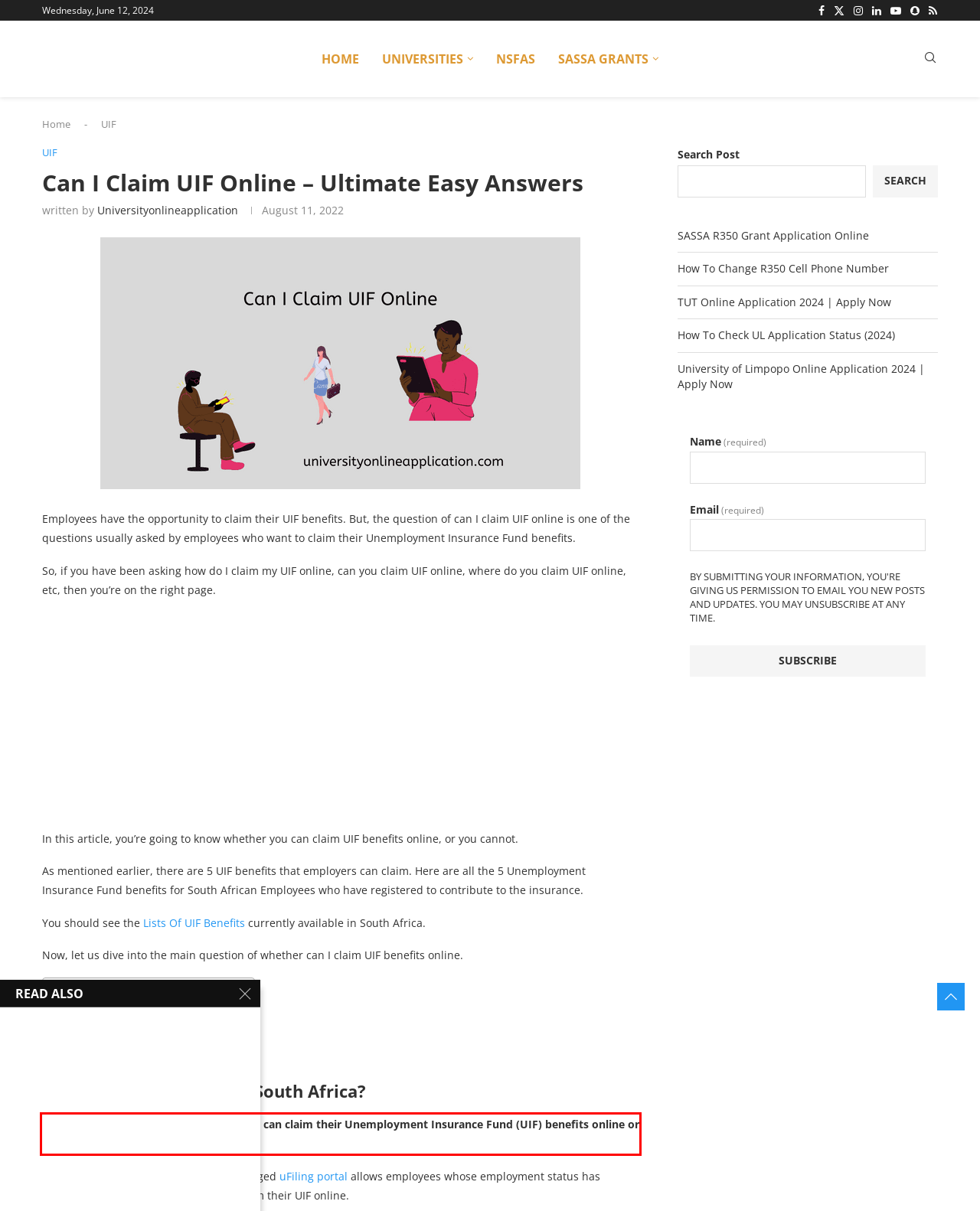Please examine the webpage screenshot containing a red bounding box and use OCR to recognize and output the text inside the red bounding box.

Yes, employees who have applied for UIF can claim their Unemployment Insurance Fund (UIF) benefits online or that of a relative who is unavailable.